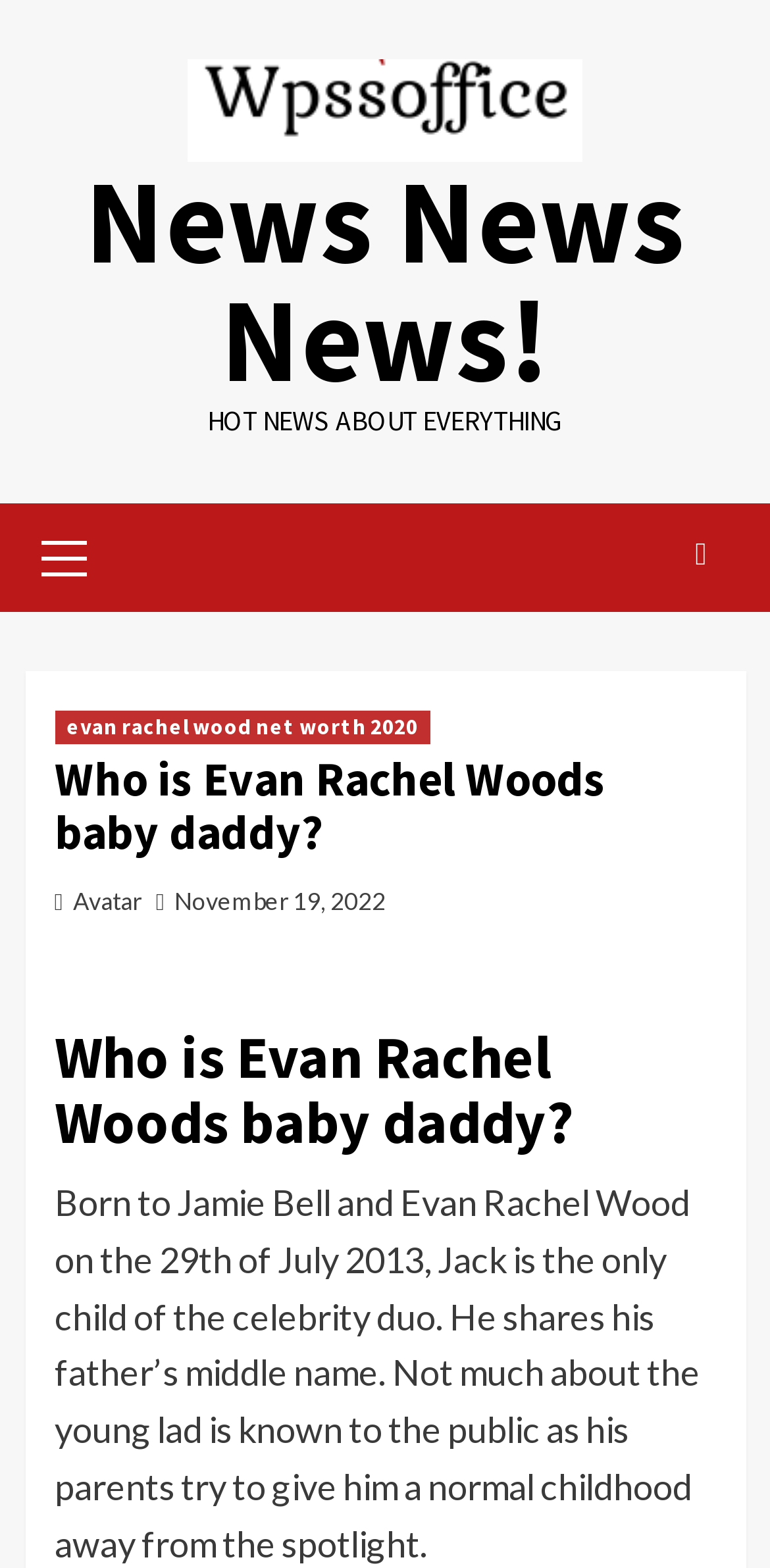What is the name of the website according to the logo?
Please elaborate on the answer to the question with detailed information.

The answer can be found in the image element that serves as the logo of the website. The image element has the text 'News News News!' and is located at the top of the webpage.